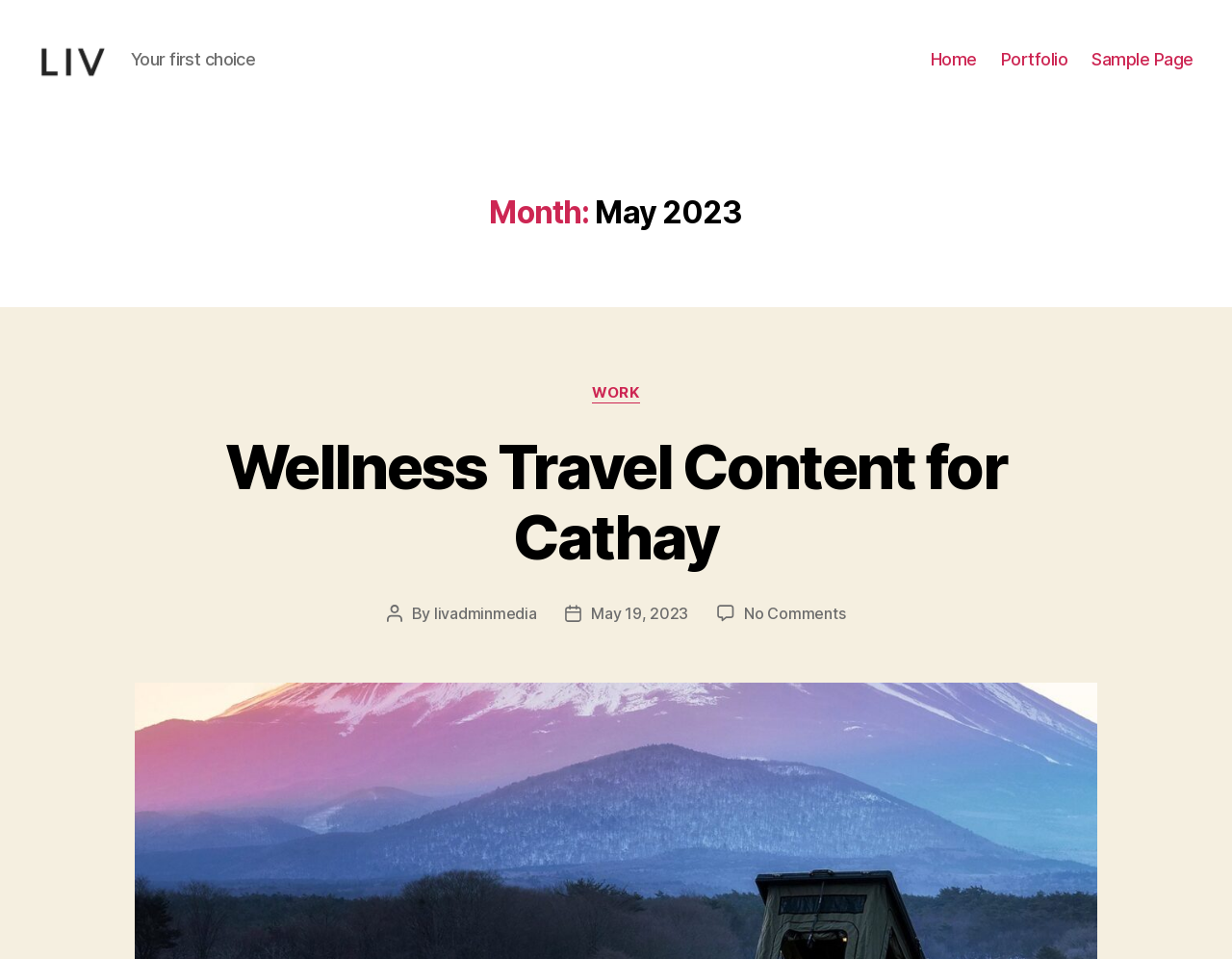Please identify the bounding box coordinates of the element on the webpage that should be clicked to follow this instruction: "go to home page". The bounding box coordinates should be given as four float numbers between 0 and 1, formatted as [left, top, right, bottom].

[0.755, 0.062, 0.793, 0.084]